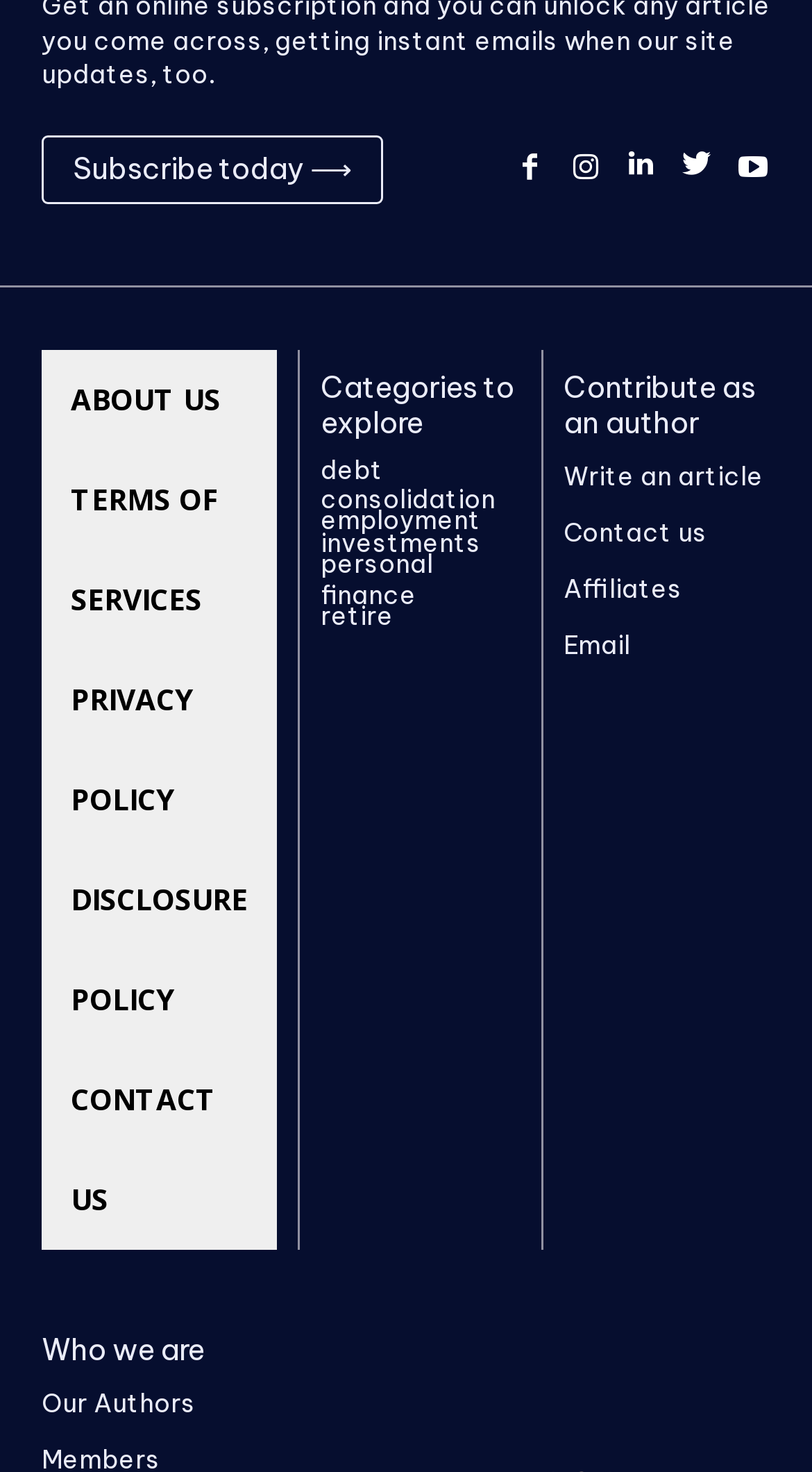Can you provide the bounding box coordinates for the element that should be clicked to implement the instruction: "Explore debt consolidation"?

[0.395, 0.309, 0.64, 0.35]